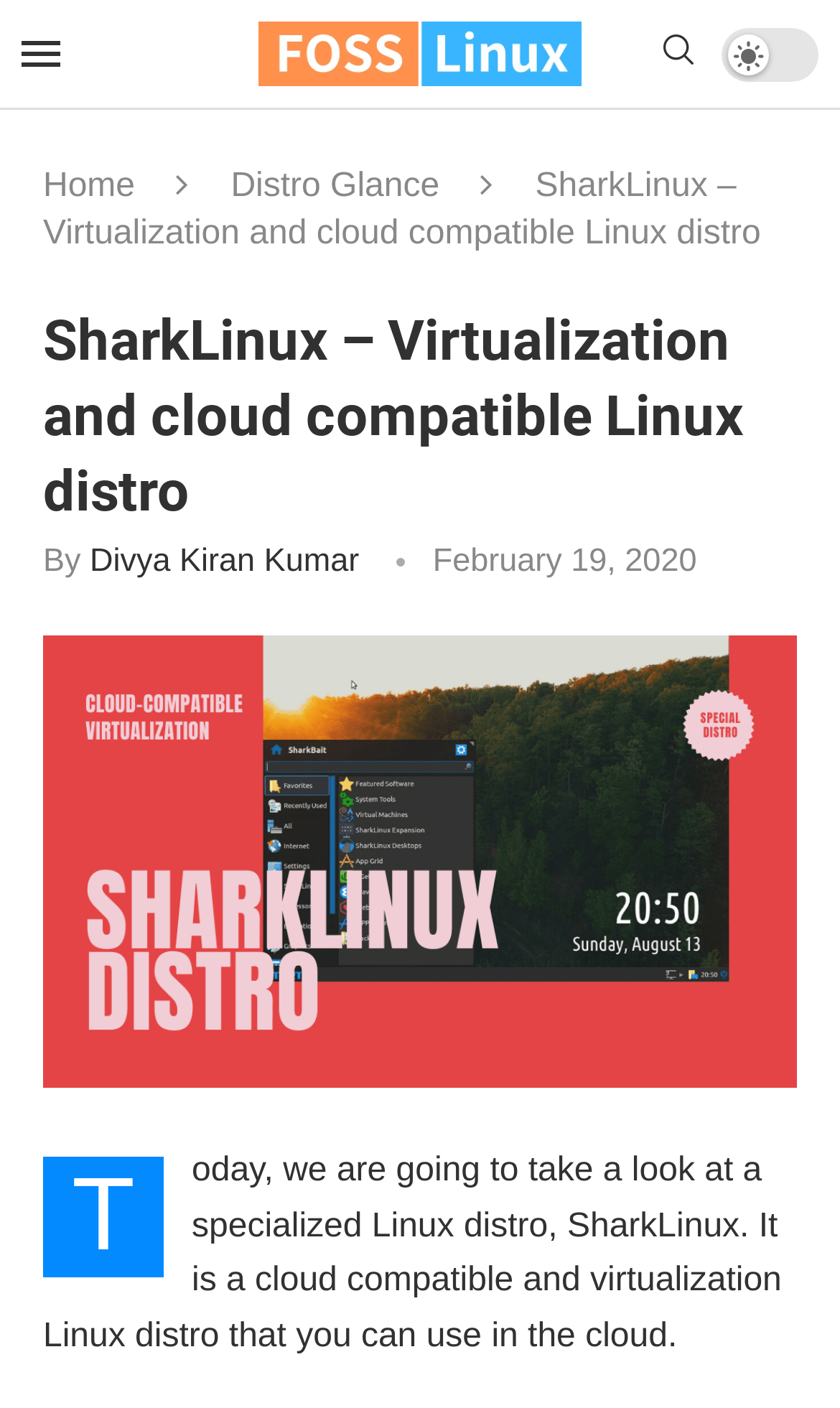When was this webpage published?
Please answer the question as detailed as possible.

The webpage has a time element with the text 'February 19, 2020' which indicates the publication date of this webpage.